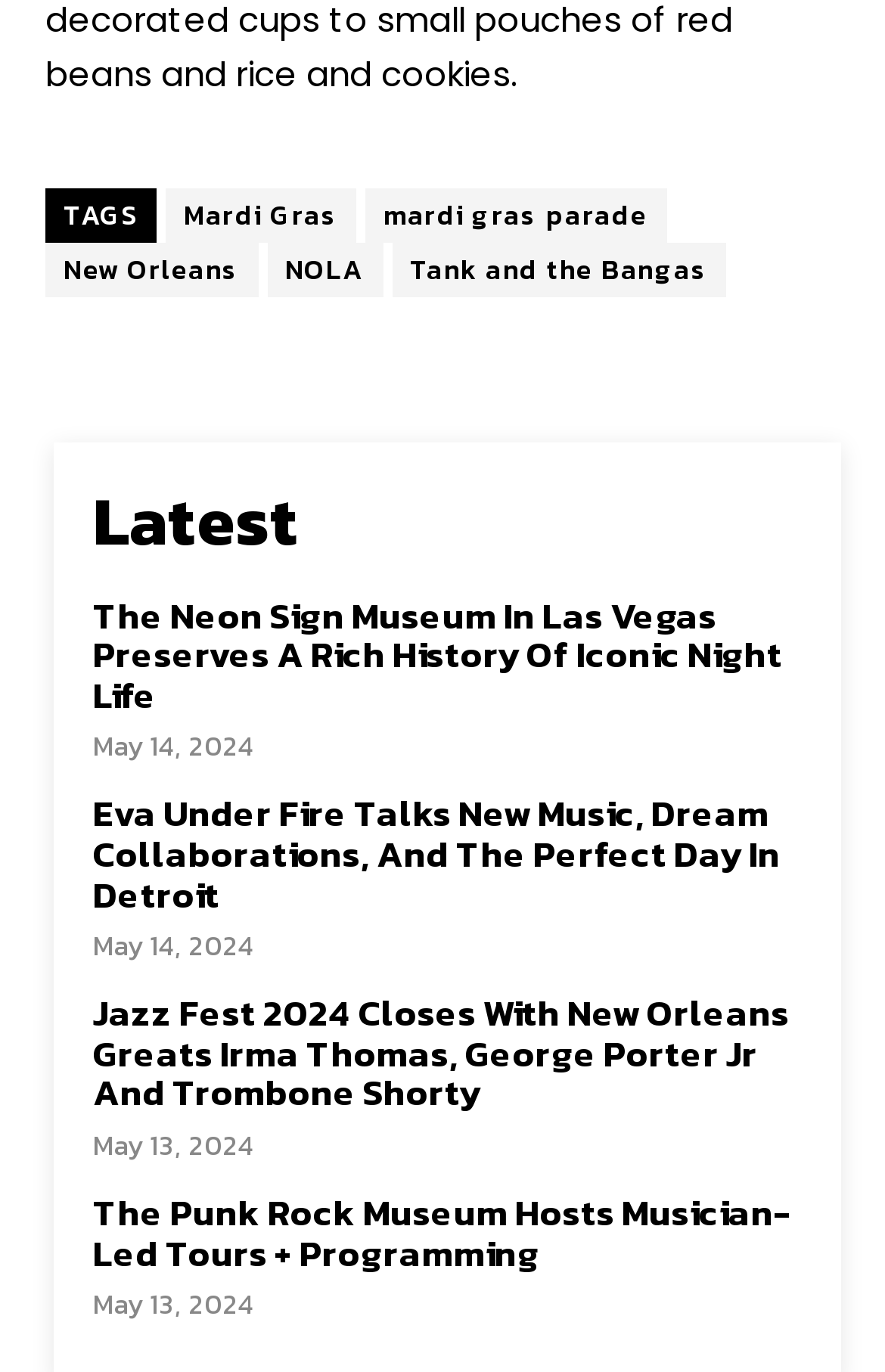Use a single word or phrase to answer this question: 
What is the date of the latest article?

May 14, 2024